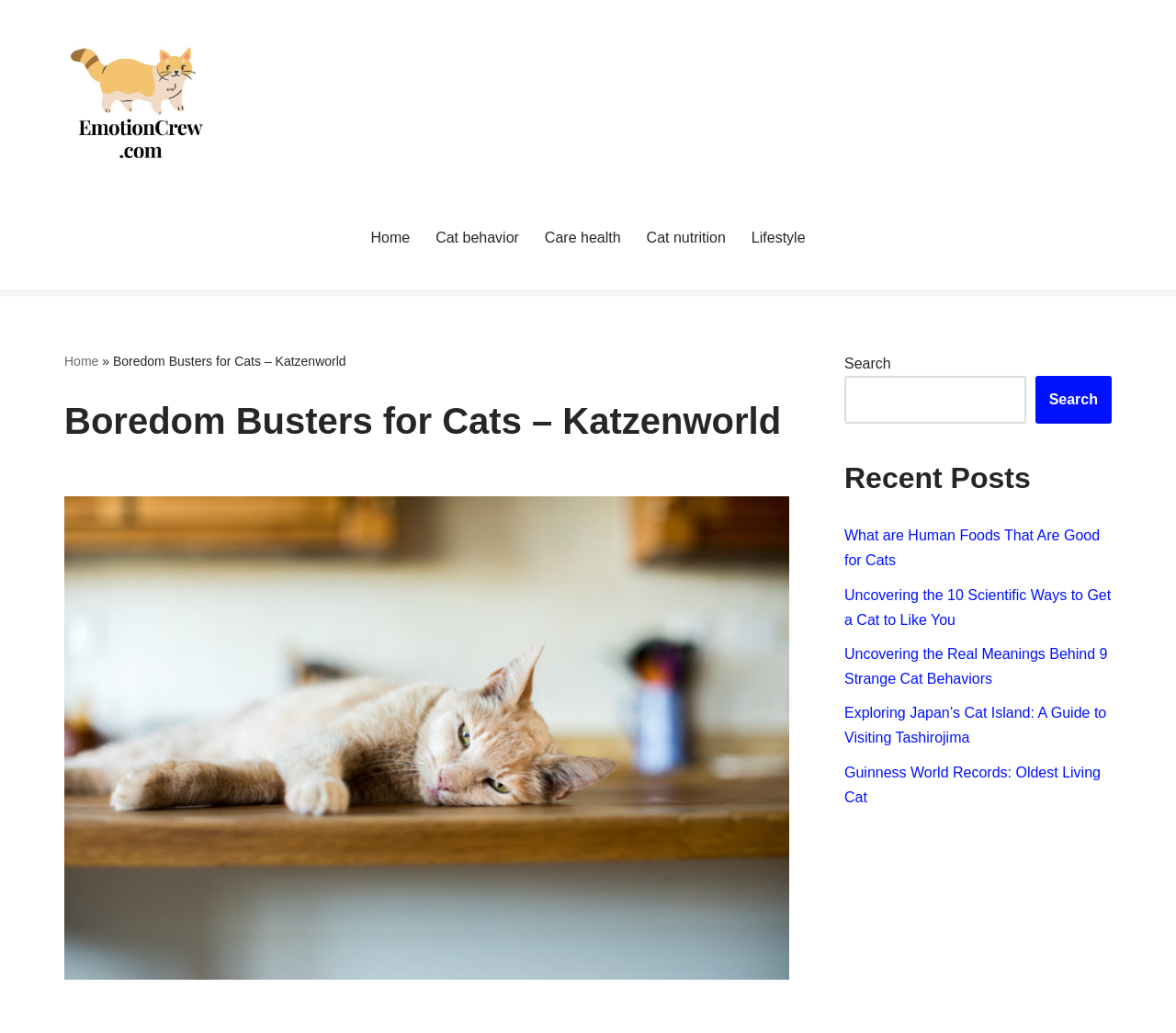Please locate the bounding box coordinates of the region I need to click to follow this instruction: "go to home page".

None